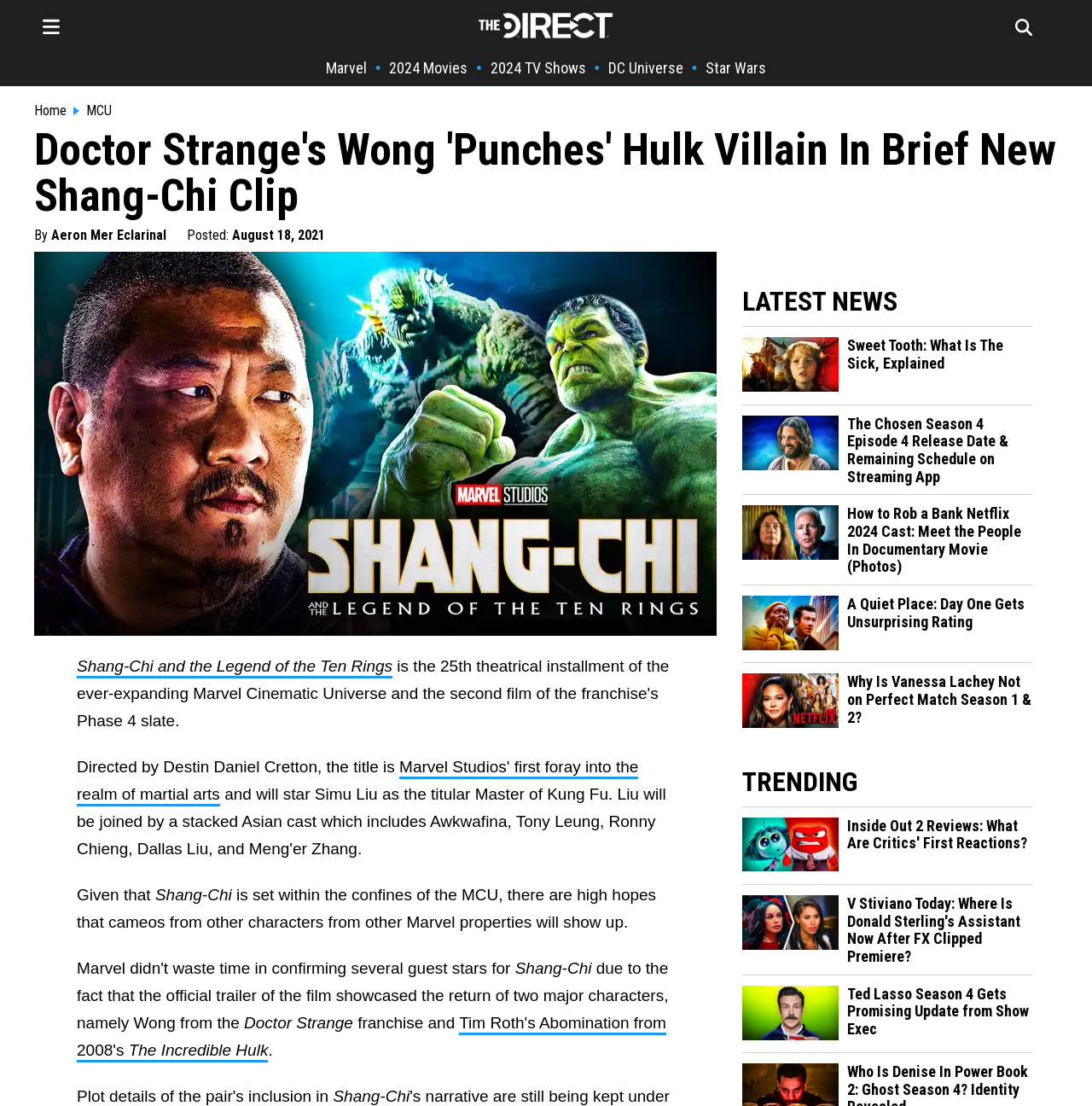Who is the author of the article?
Can you provide an in-depth and detailed response to the question?

I found the author's name by looking at the link element with the text 'Aeron Mer Eclarinal' which is located below the title of the article.